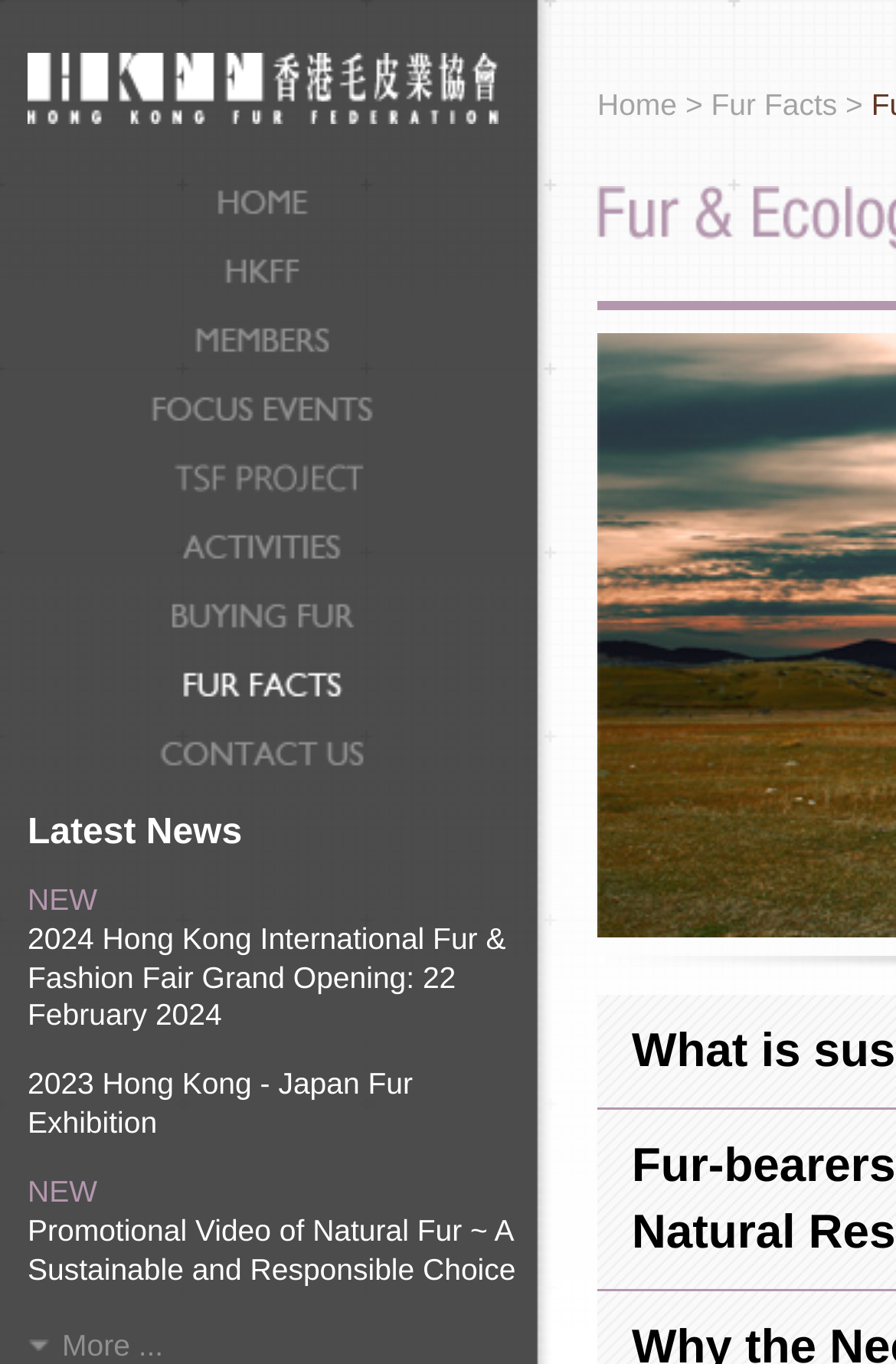Give a one-word or short phrase answer to this question: 
What is the main topic of this website?

Fur industry